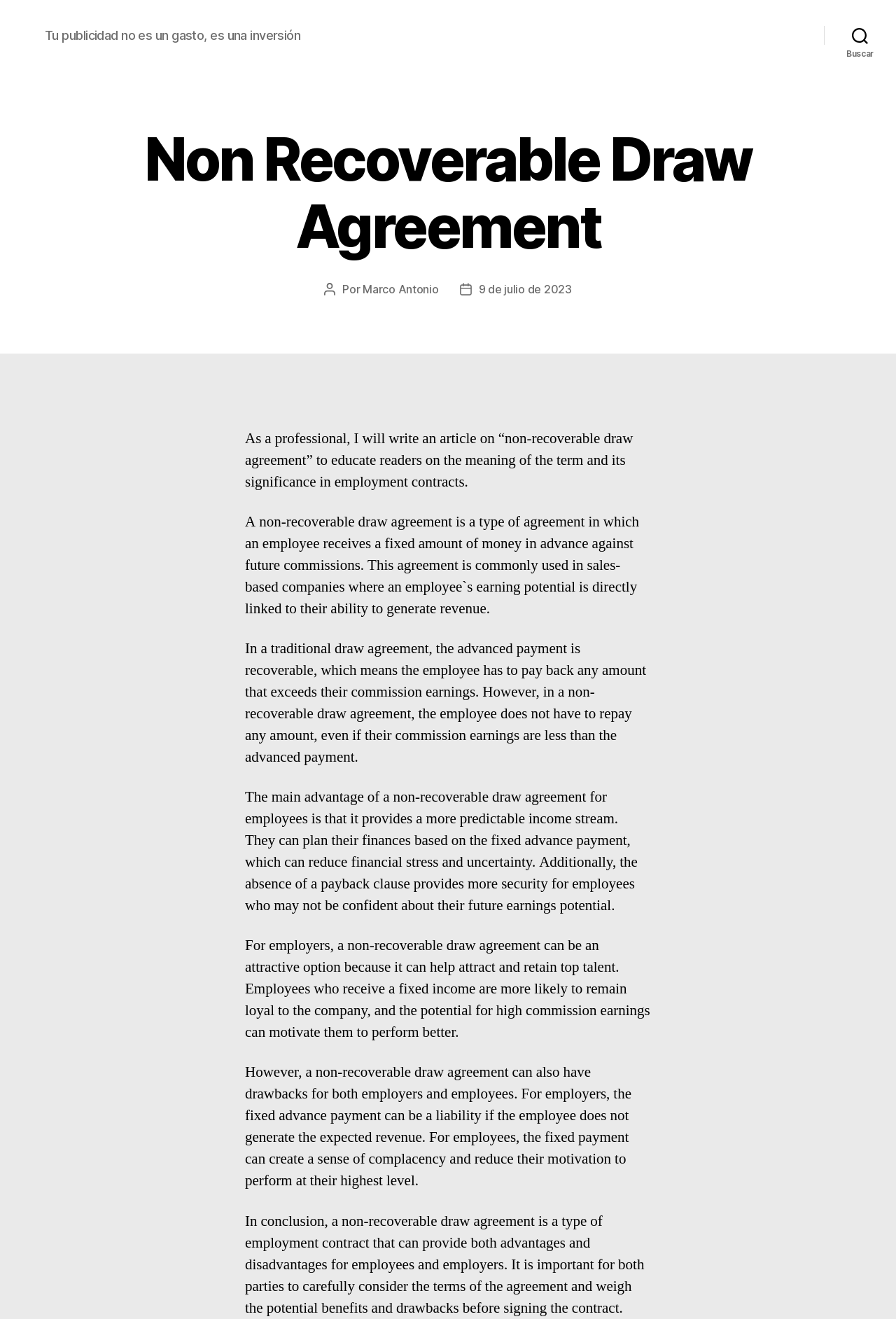For the following element description, predict the bounding box coordinates in the format (top-left x, top-left y, bottom-right x, bottom-right y). All values should be floating point numbers between 0 and 1. Description: menu

None